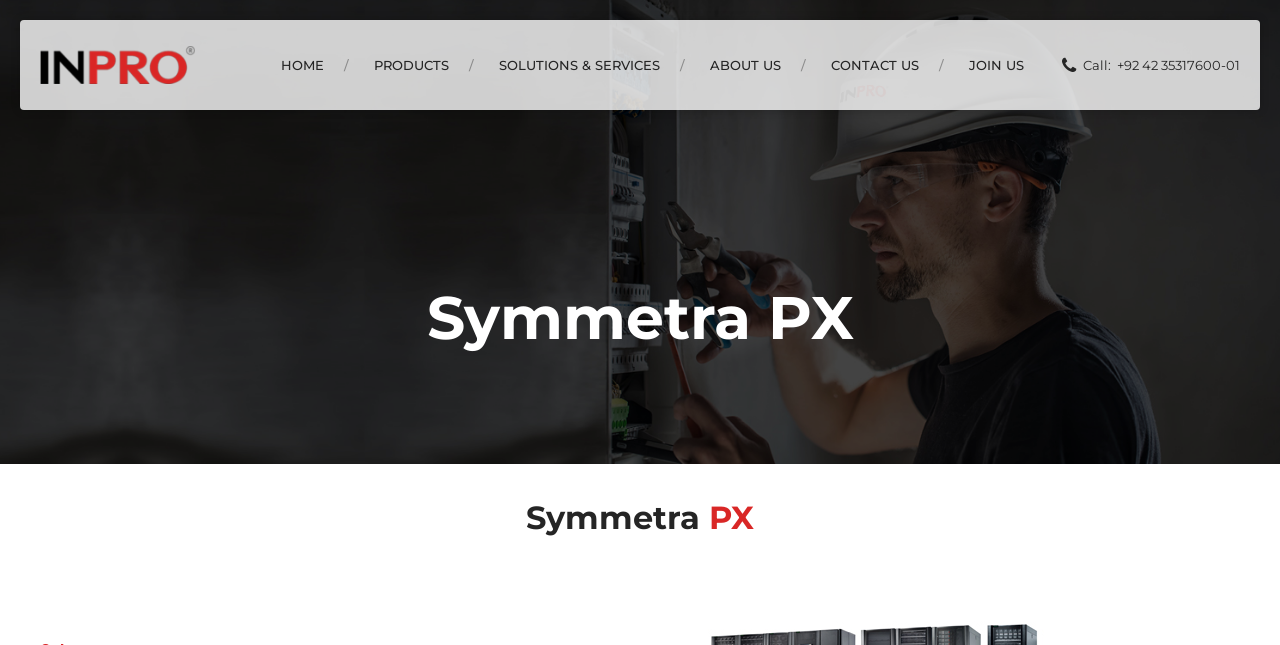Respond concisely with one word or phrase to the following query:
What is the phone number for calling?

+92 42 35317600-01